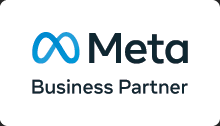Give a one-word or one-phrase response to the question: 
What does the logo signify?

Recognized partnership with Meta